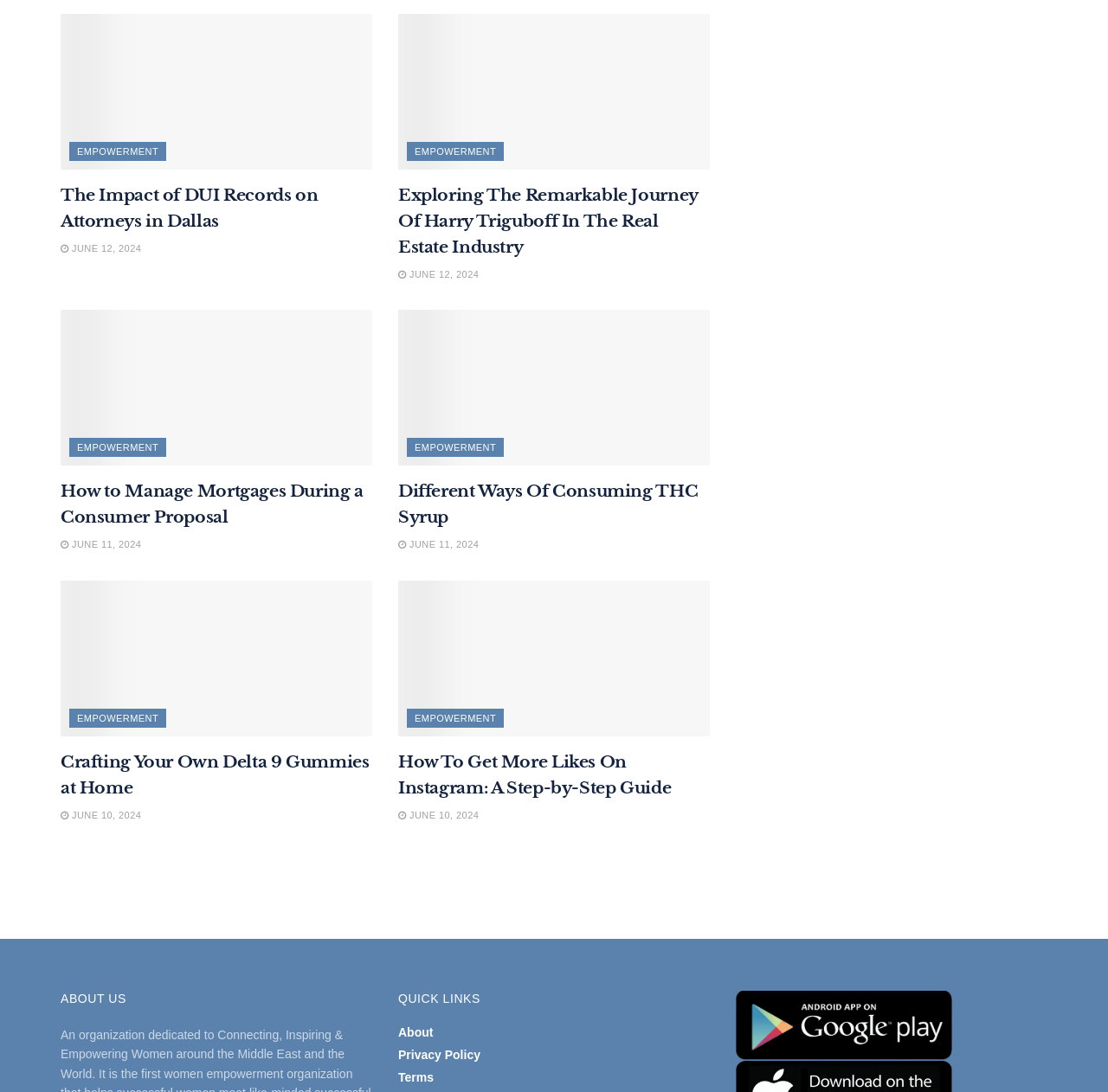What is the company name mentioned at the bottom of the webpage?
Could you please answer the question thoroughly and with as much detail as possible?

At the bottom of the webpage, there is a link element with the text 'Tiffany Co', which is likely the name of a company. This element is accompanied by an image element with the same text.